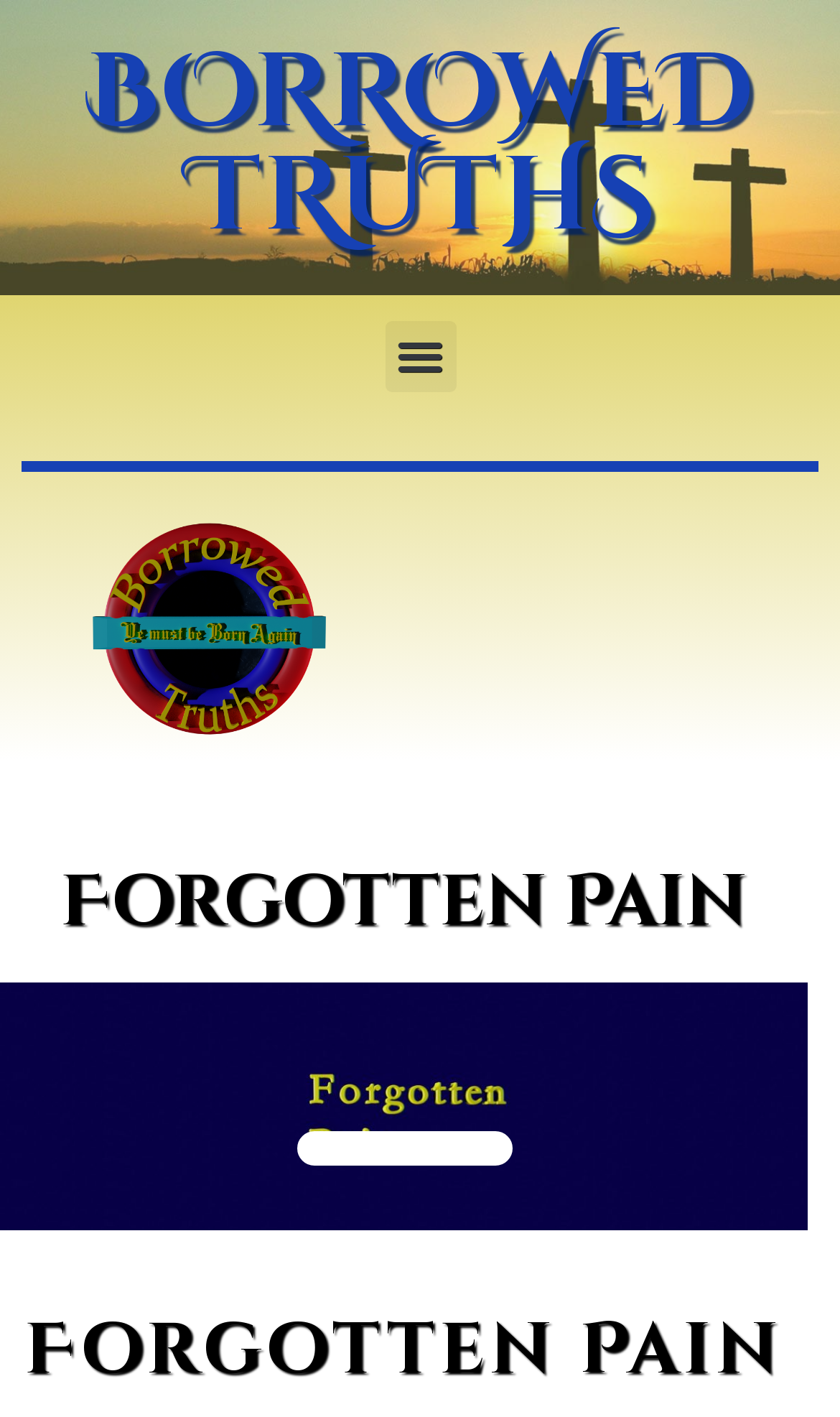Please provide a brief answer to the question using only one word or phrase: 
Is the menu toggle button expanded?

No